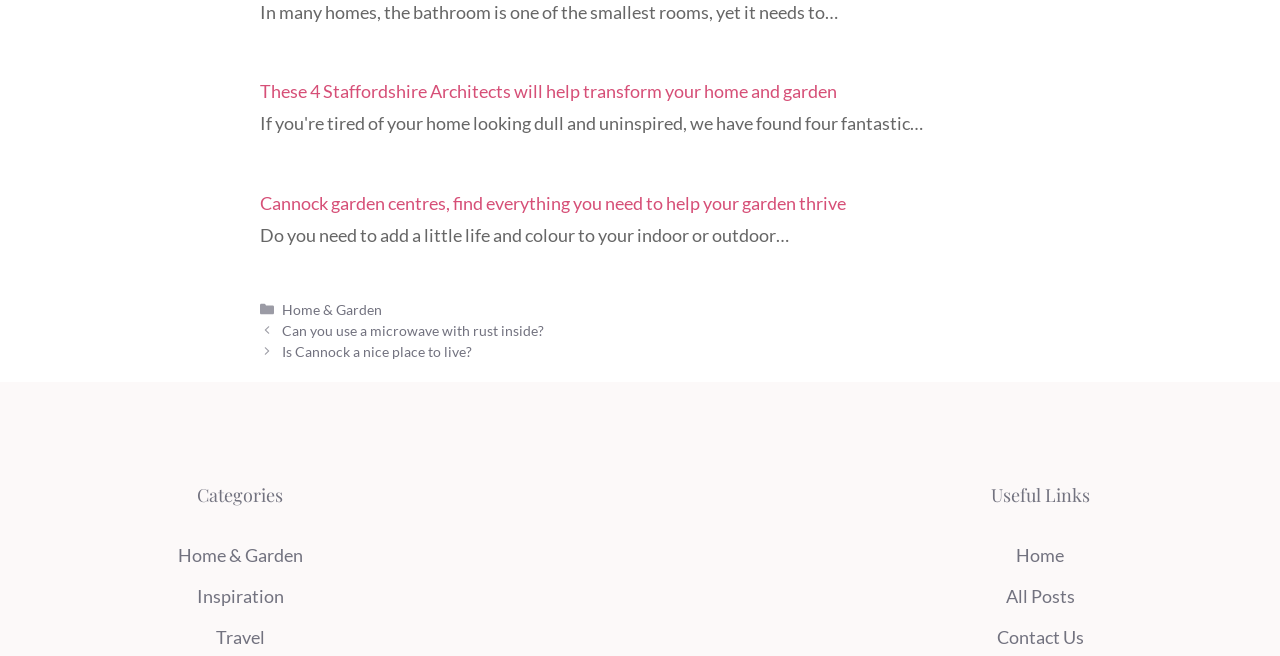Please identify the bounding box coordinates of the clickable area that will allow you to execute the instruction: "View awards and recognition".

None